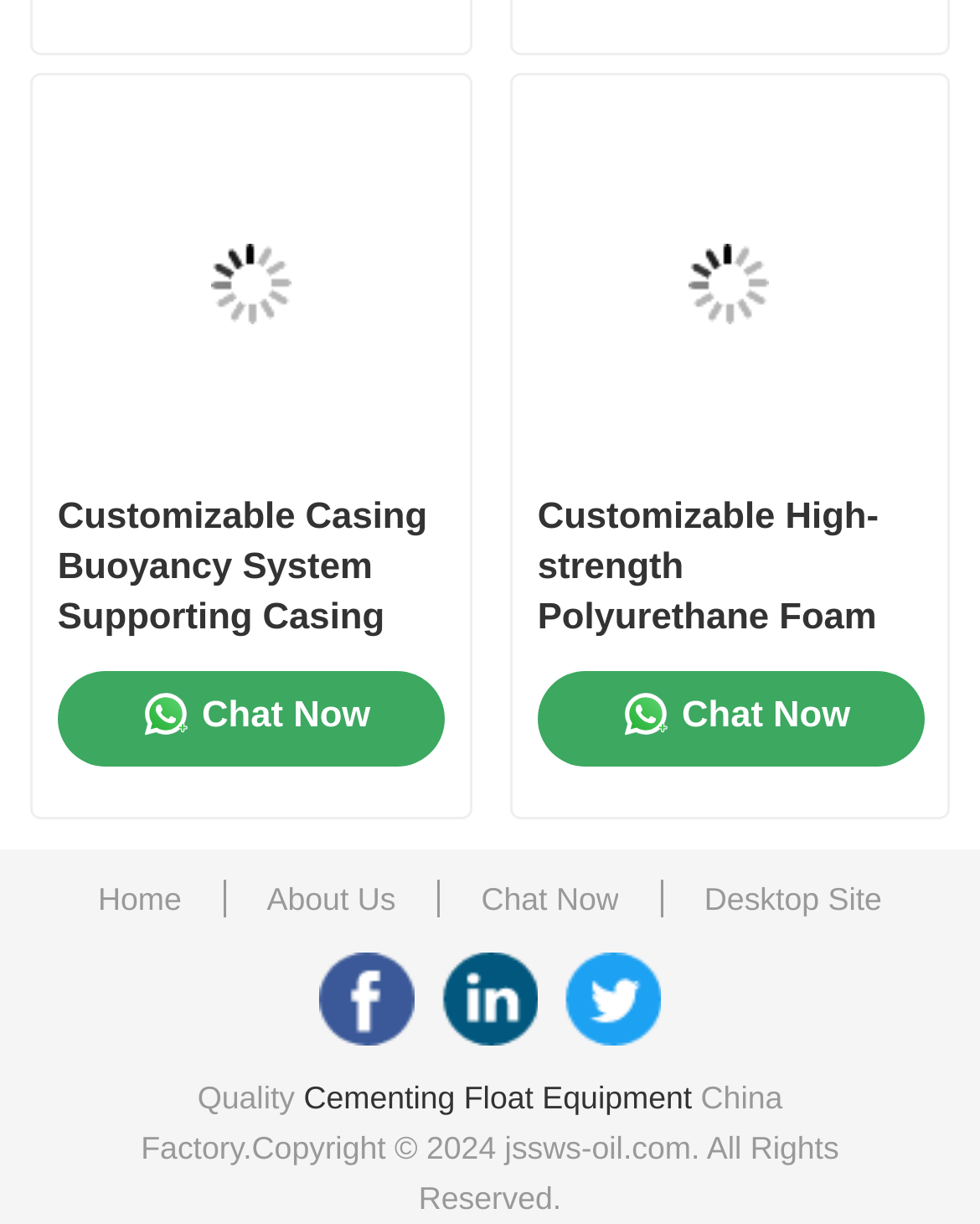Using the information from the screenshot, answer the following question thoroughly:
What is the main product category?

Based on the webpage, I can see multiple links and headings related to 'Casing Buoyancy System', which suggests that it is the main product category. The links and headings have similar descriptions, such as 'Customizable Casing Buoyancy System Supporting Casing Strings and Resisting Corrosion' and 'Customizable High-strength Polyurethane Foam Casing Buoyancy System for High Standards', which further supports this conclusion.